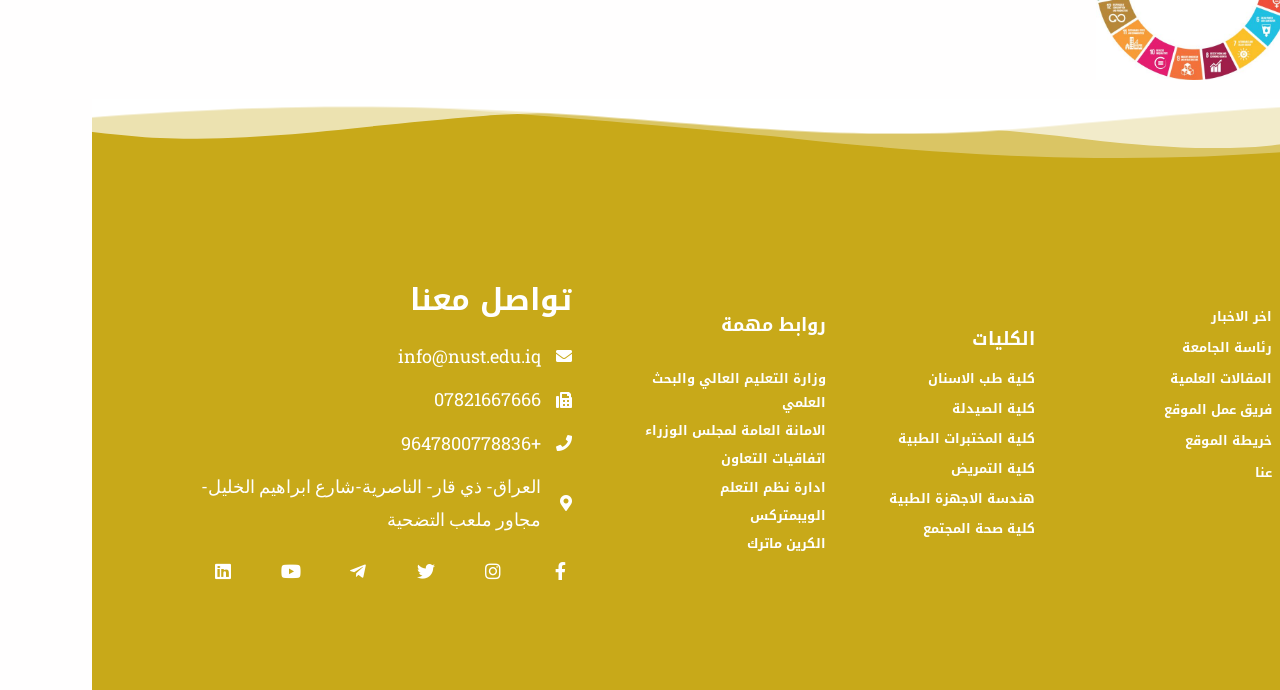Please identify the bounding box coordinates of the area I need to click to accomplish the following instruction: "view خريطة الموقع".

[0.784, 0.622, 0.922, 0.657]